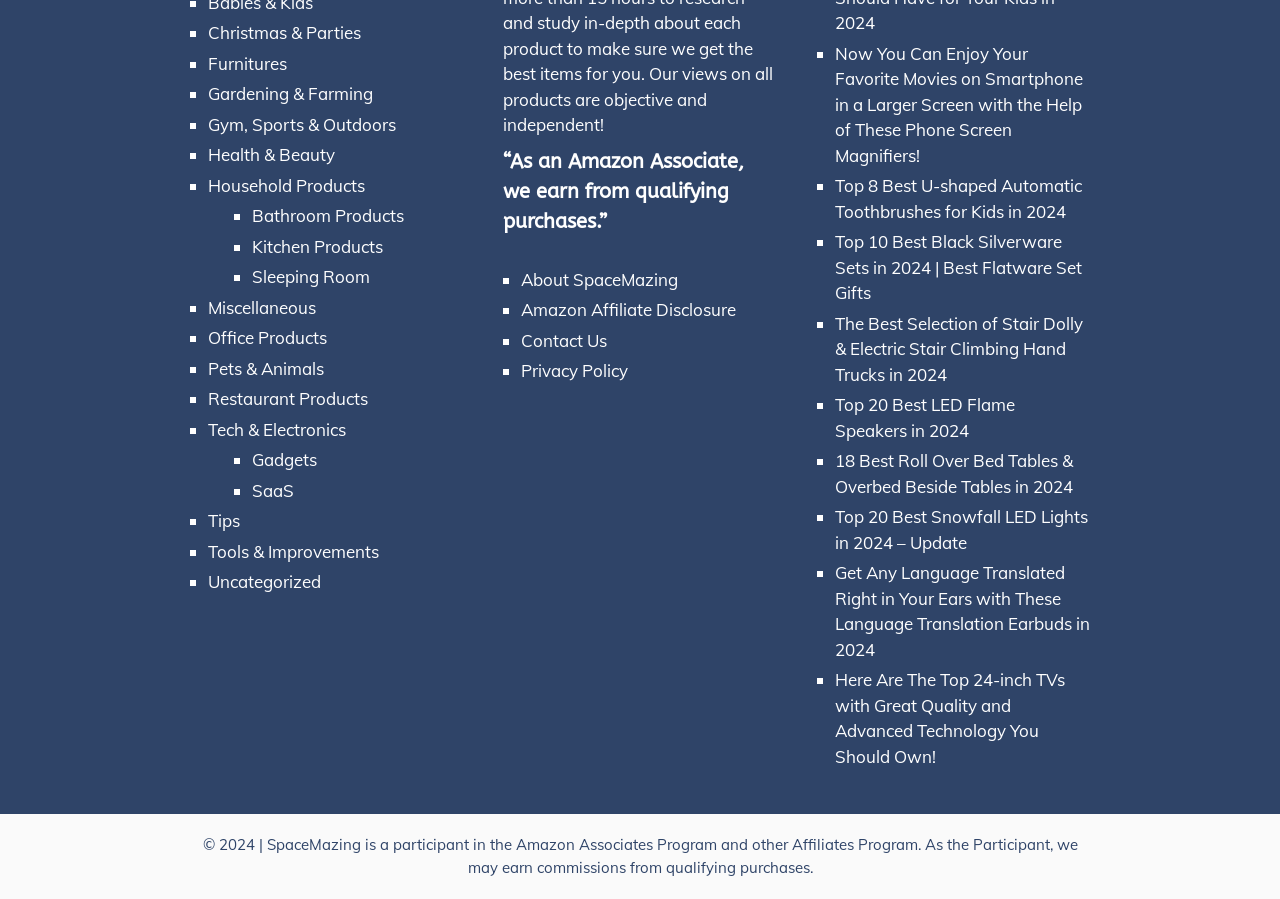How many articles are listed on the webpage?
Provide a short answer using one word or a brief phrase based on the image.

9